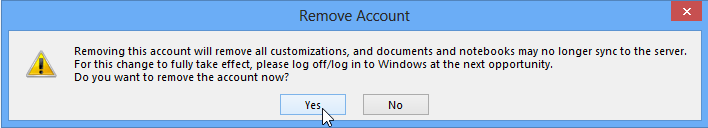Break down the image and provide a full description, noting any significant aspects.

The image illustrates a pop-up message titled "Remove Account," displayed against a light blue background. The window emphasizes the importance of the decision being made, stating that removing the account will eliminate all customizations and may disrupt the synchronization of documents and notebooks with the server. It warns users that, to complete this process, they must log off or log back into Windows at their earliest convenience. 

At the bottom of the pop-up, two buttons are presented: "Yes," which is highlighted to indicate the affirmative action to proceed with the account removal, and "No," allowing users to cancel the operation. The overall tone of the message urges careful consideration before proceeding, emphasizing the potential loss of data and personal settings associated with the account.